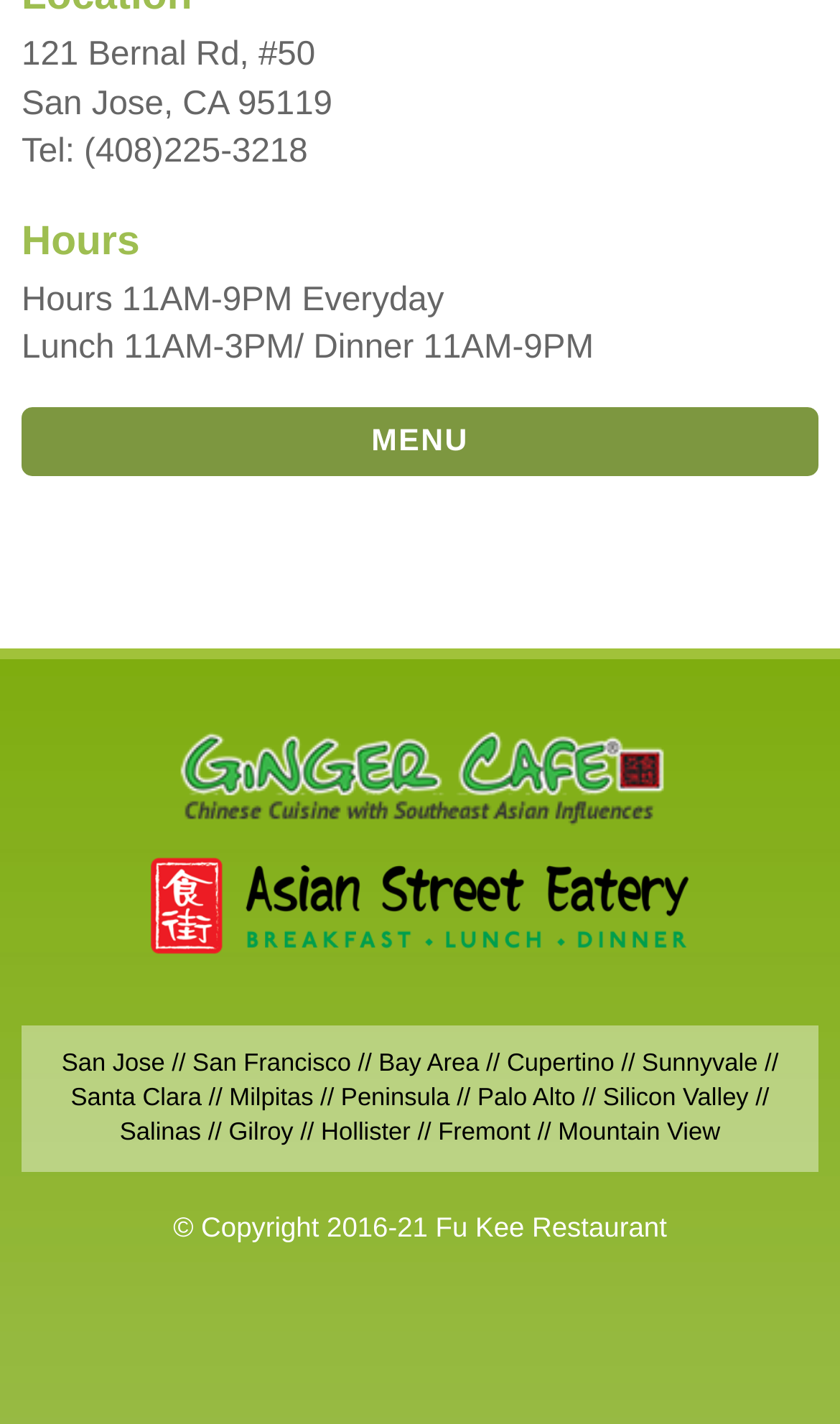Find the bounding box coordinates for the UI element whose description is: "Menu". The coordinates should be four float numbers between 0 and 1, in the format [left, top, right, bottom].

[0.026, 0.285, 0.974, 0.334]